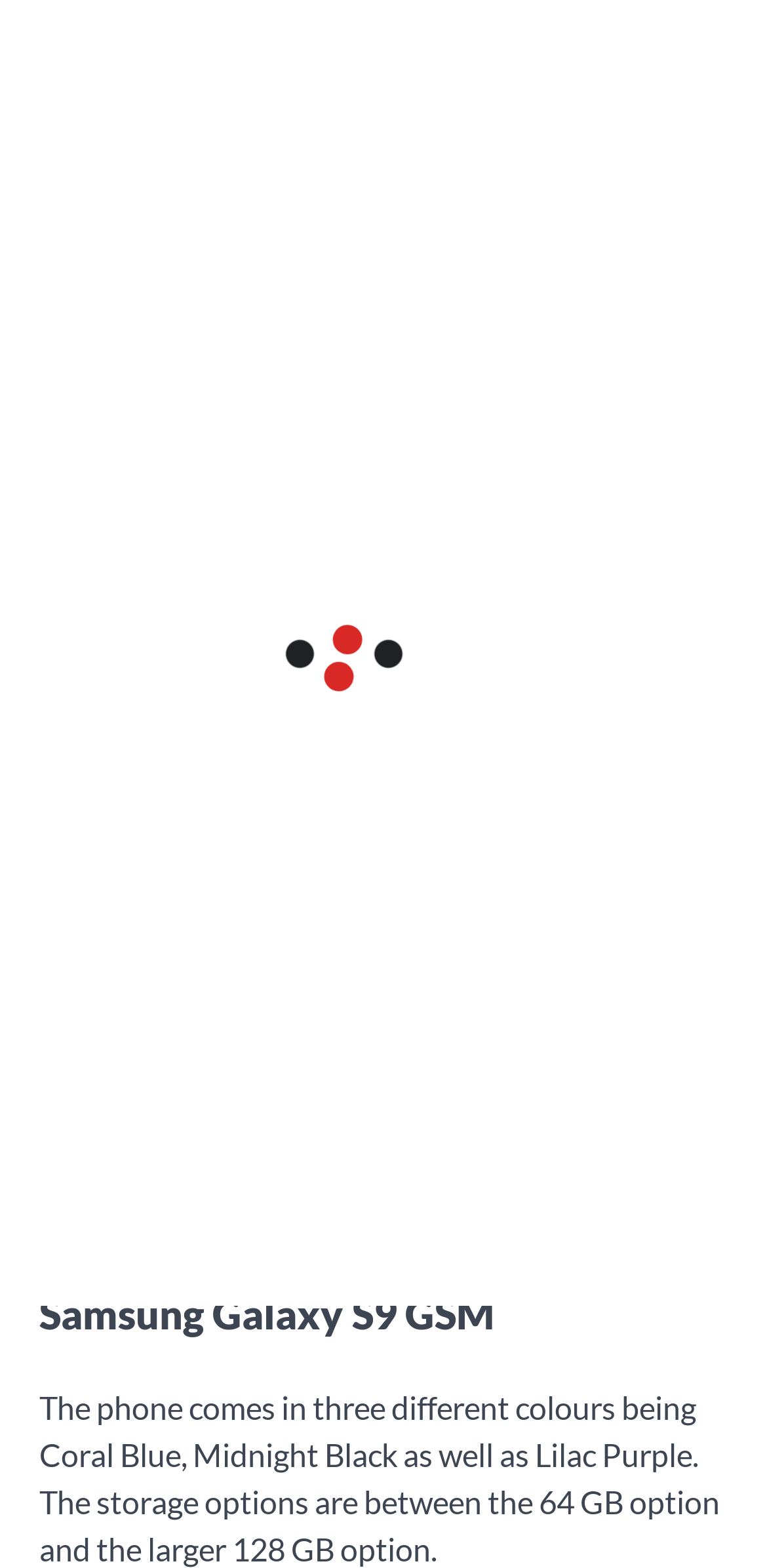How many colour options are available for the phone?
Using the information from the image, answer the question thoroughly.

The question asks about the number of colour options available for the Samsung Galaxy S9 GSM phone. By reading the webpage content, specifically the paragraph starting with 'The phone comes in three different colours...', we can find the answer that there are three colour options available, namely Coral Blue, Midnight Black, and Lilac Purple.